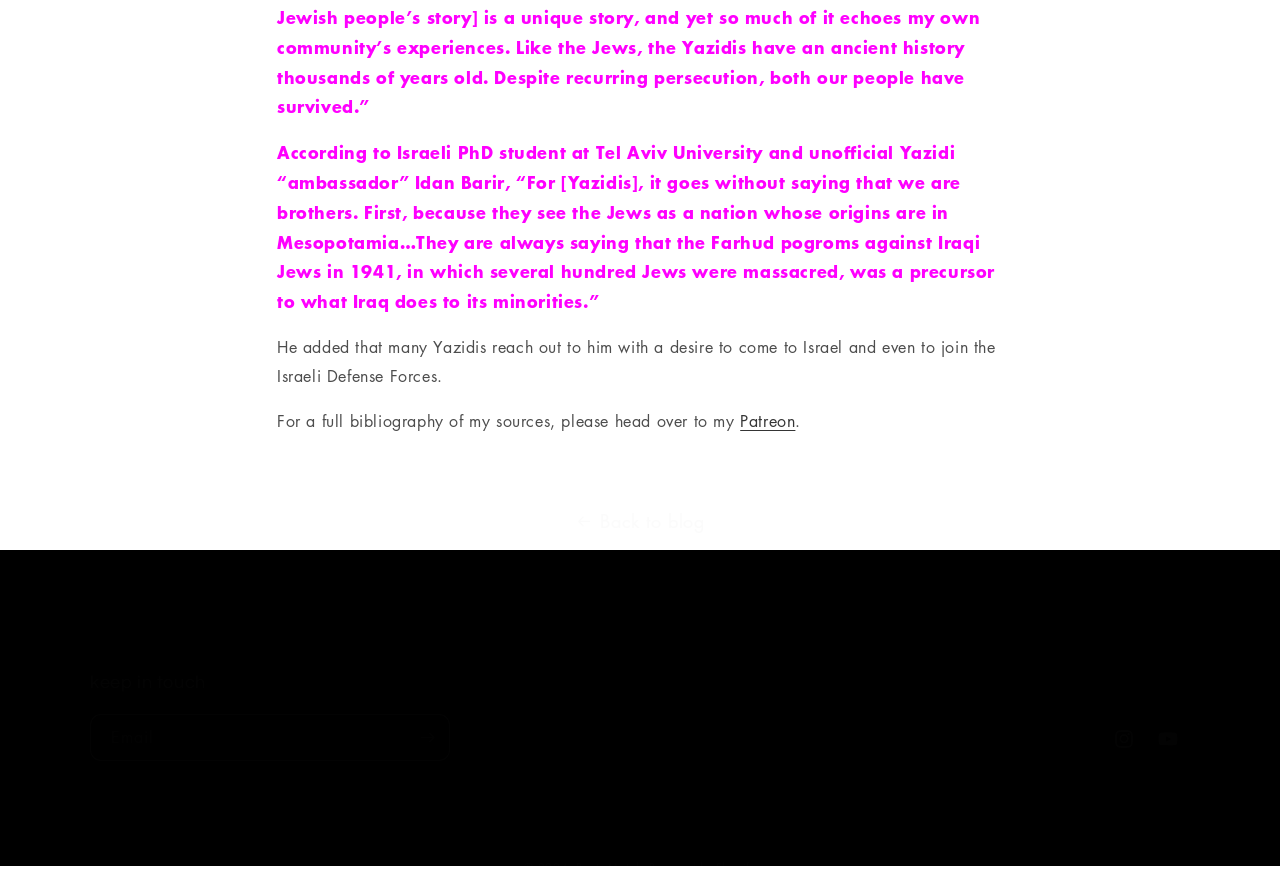Provide a brief response to the question below using one word or phrase:
What is the purpose of the textbox?

To enter email